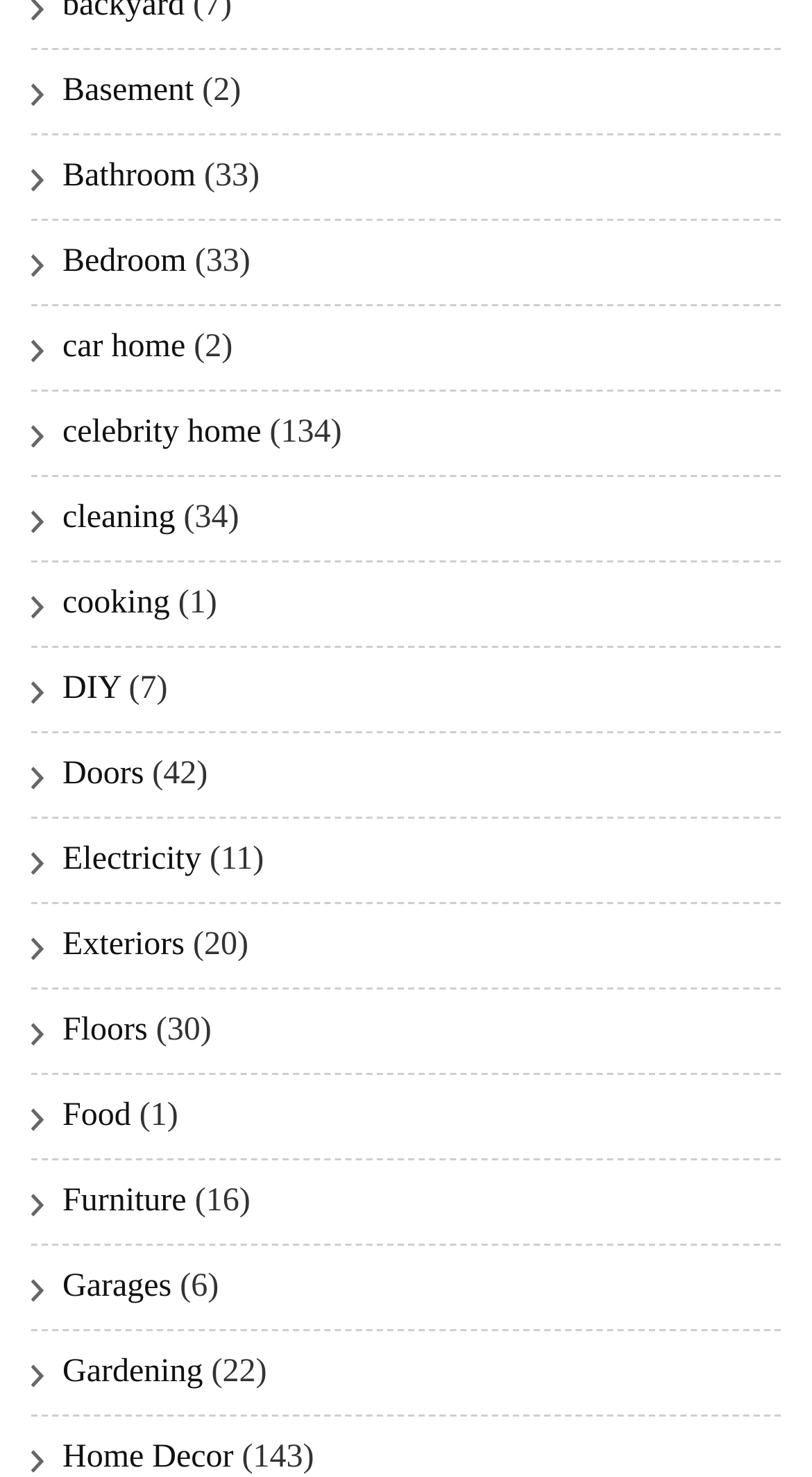Determine the bounding box coordinates of the section I need to click to execute the following instruction: "Learn about celebrity homes". Provide the coordinates as four float numbers between 0 and 1, i.e., [left, top, right, bottom].

[0.077, 0.281, 0.322, 0.305]